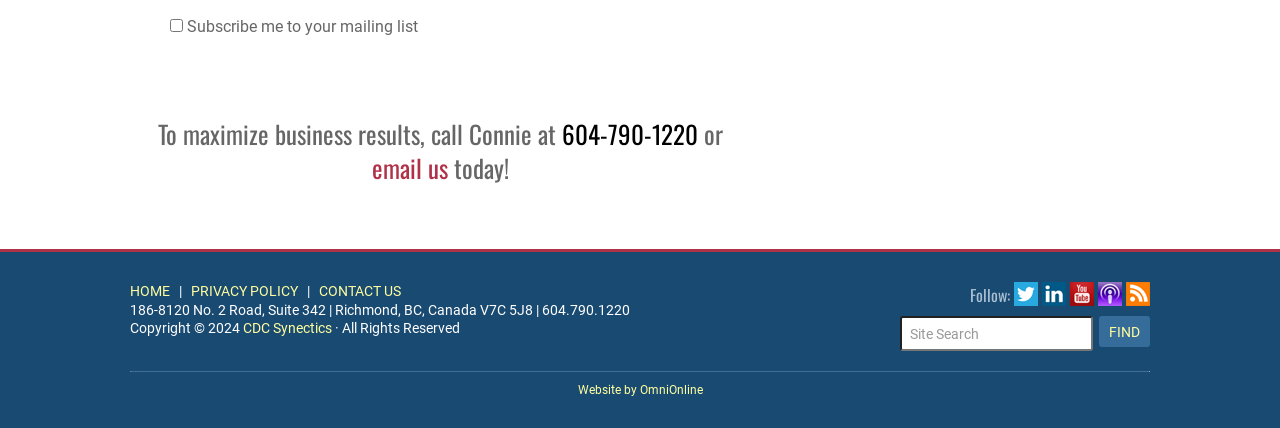Please determine the bounding box coordinates for the element that should be clicked to follow these instructions: "Follow on social media".

[0.792, 0.66, 0.811, 0.716]